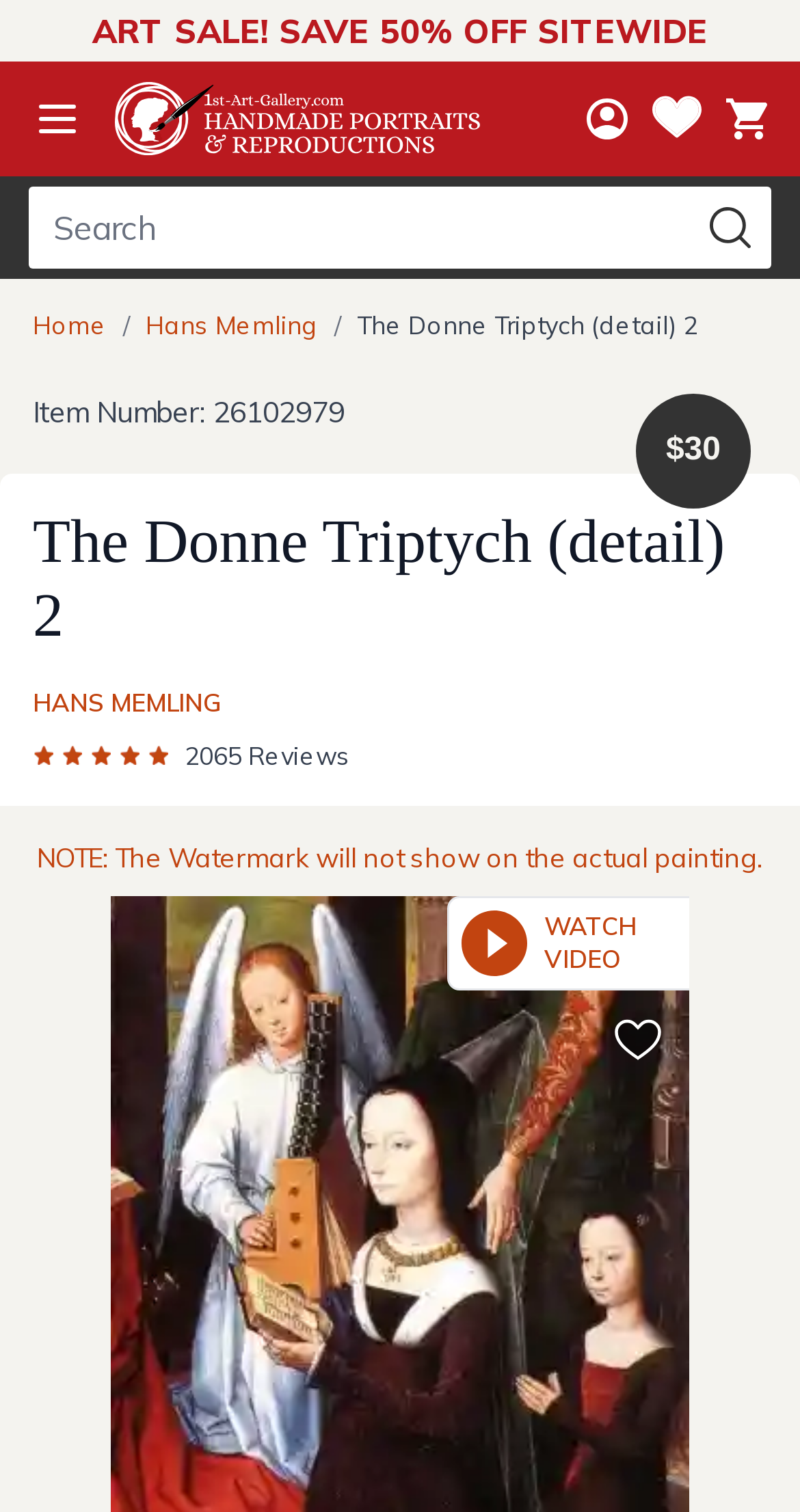Answer the following query concisely with a single word or phrase:
What is the item number of the painting?

26102979